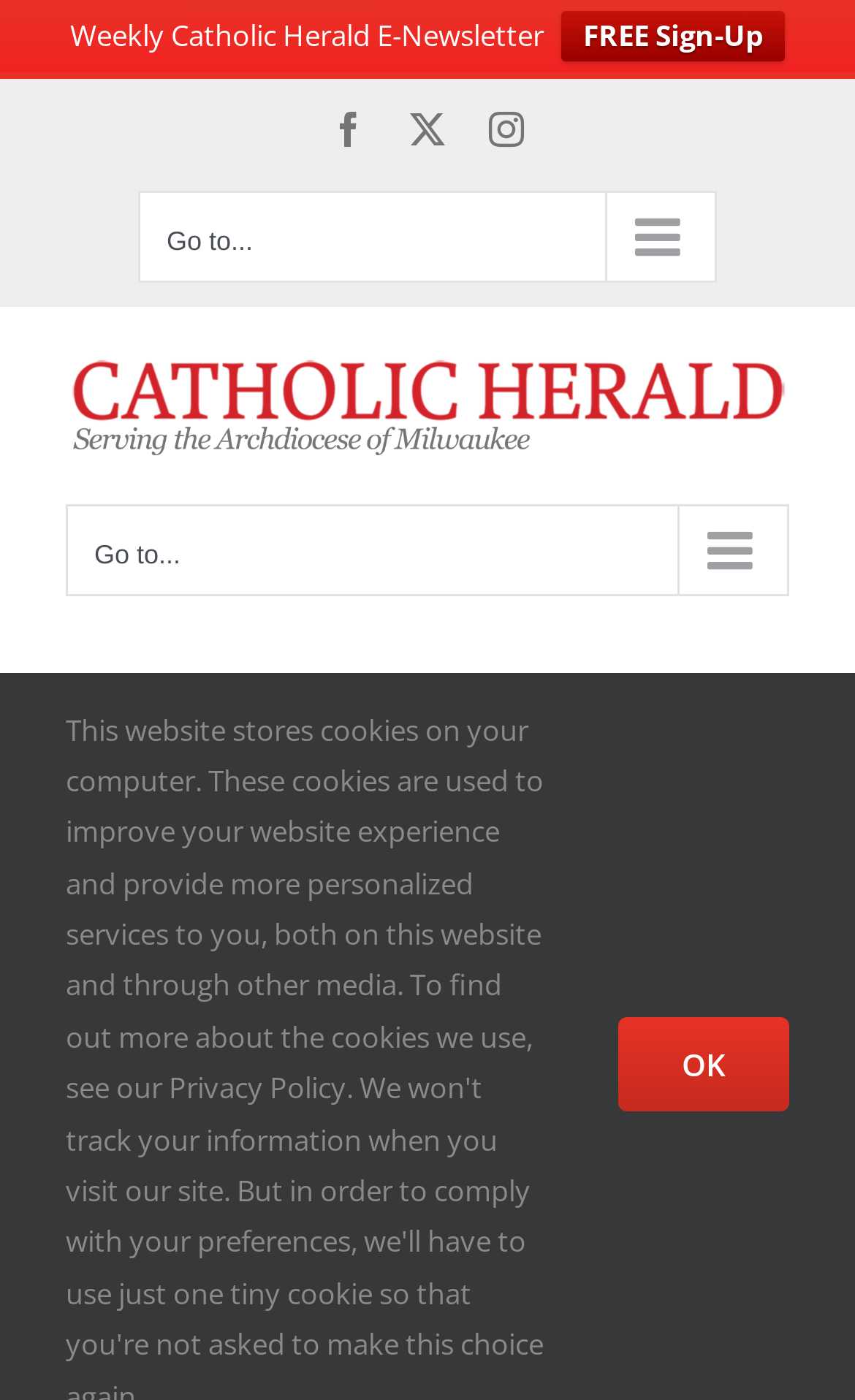What is the name of the publication?
Answer the question in as much detail as possible.

I found the answer by looking at the logo of the website, which is an image with the text 'Catholic Herald' and is also a link. This suggests that the publication's name is Catholic Herald.